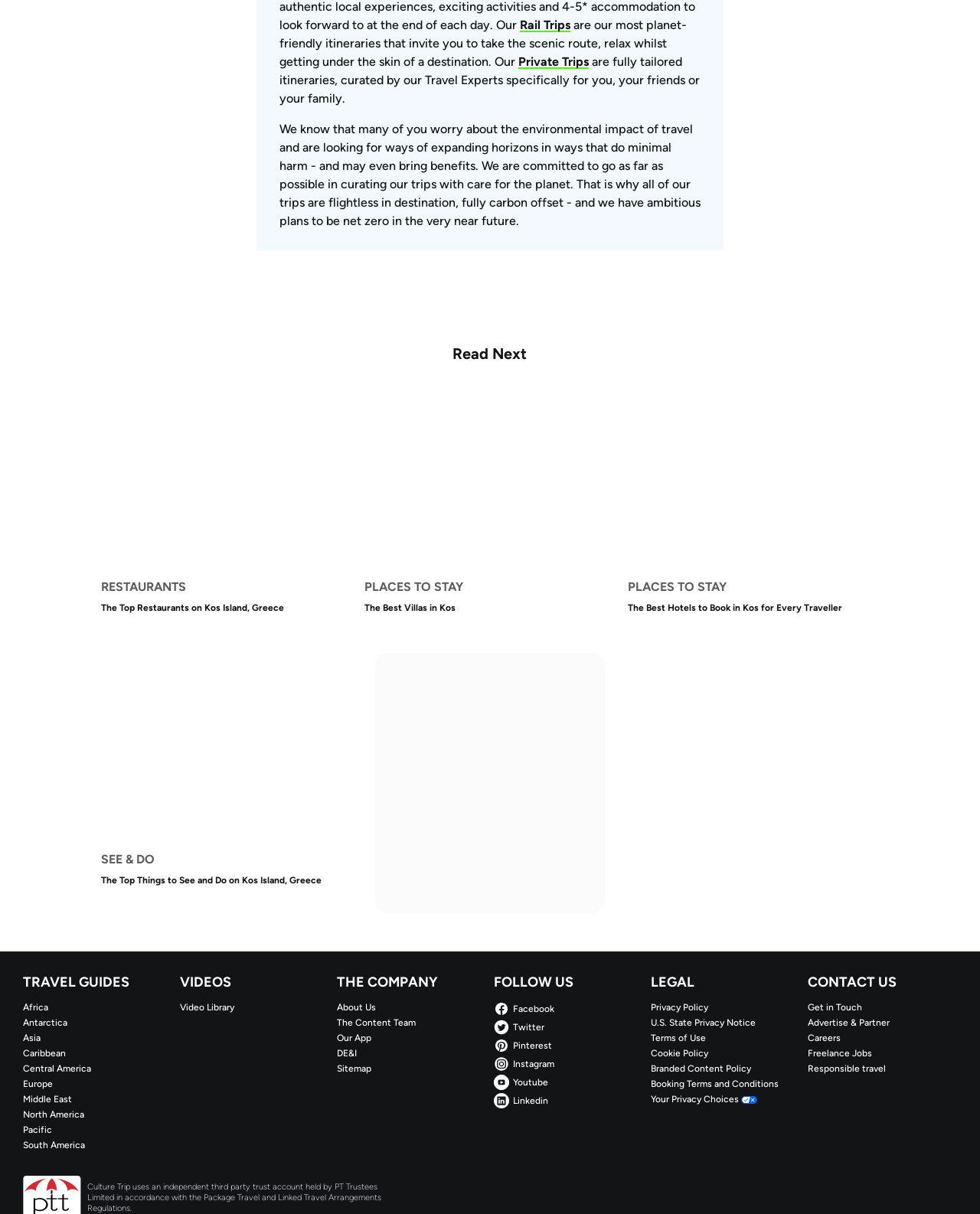What is the company's policy on responsible travel?
Based on the image, respond with a single word or phrase.

Responsible travel link